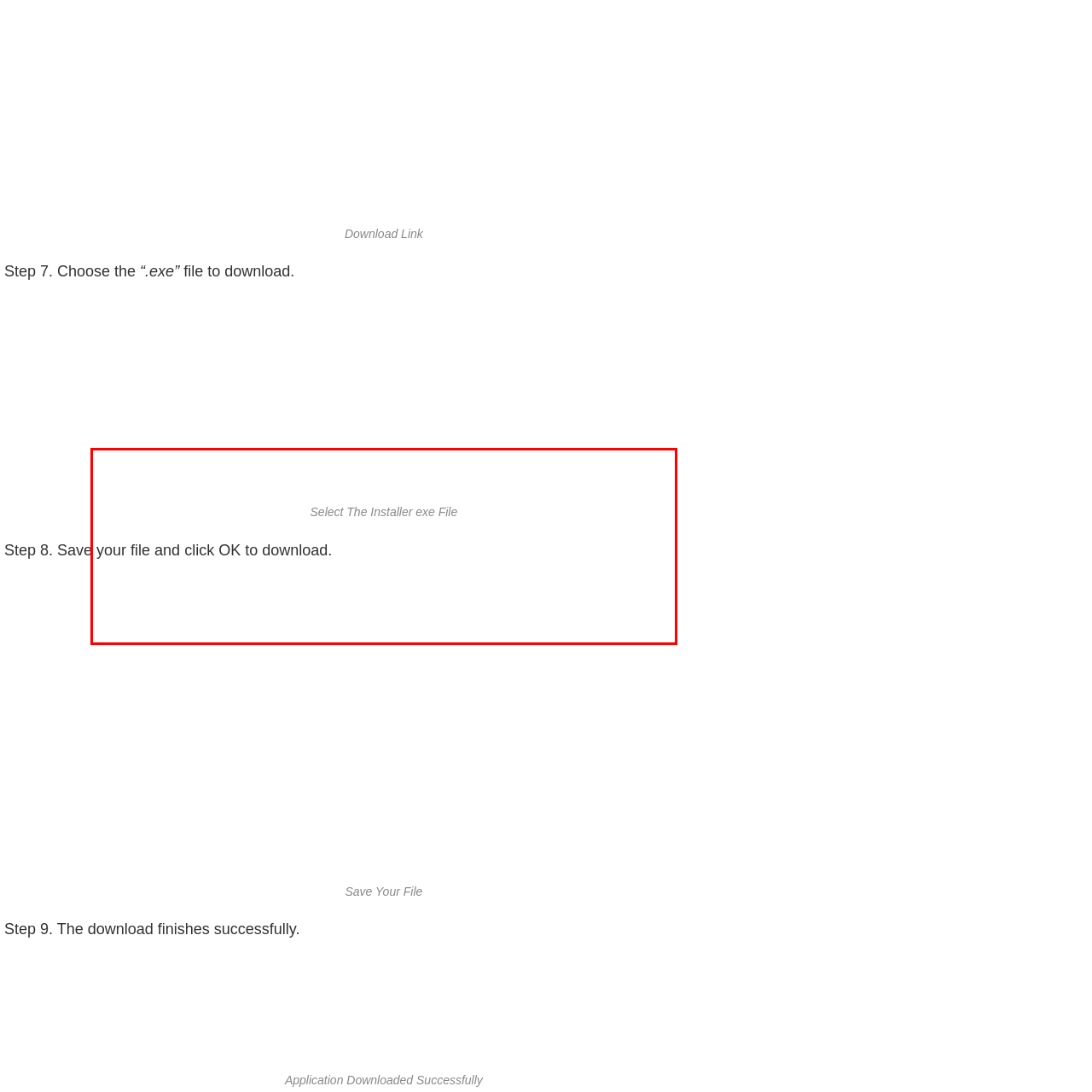Examine the image highlighted by the red boundary, What action should users take after selecting the executable file? Provide your answer in a single word or phrase.

Save the file and click OK